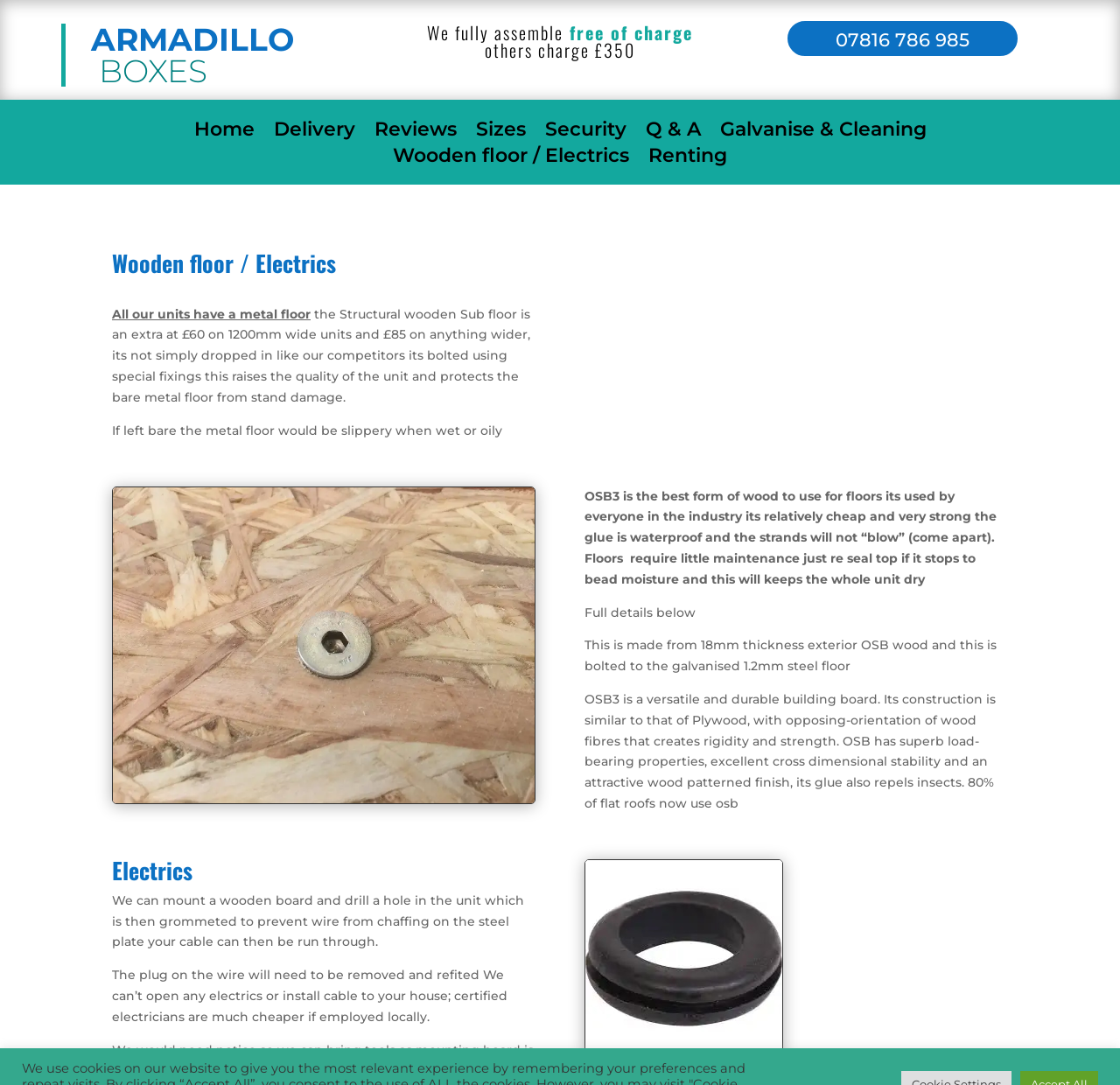Write an exhaustive caption that covers the webpage's main aspects.

The webpage appears to be about Armadillo Boxes, a company that provides wooden floor and electrics solutions for storage units. At the top of the page, there is a logo with the text "ARMADILLO BOXES" in a prominent font. Below the logo, there is a heading that reads "We fully assemble free of charge others charge £350". 

On the top-right side of the page, there is a phone number "07816 786 985" displayed as a link. Below the phone number, there is a navigation menu with links to different sections of the website, including "Home", "Delivery", "Reviews", "Sizes", "Security", "Q & A", "Galvanise & Cleaning", "Wooden floor / Electrics", and "Renting". 

The main content of the page is divided into two sections: "Wooden floor" and "Electrics". The "Wooden floor" section starts with a heading "Wooden floor / Electrics" and explains that all their units have a metal floor, but the structural wooden subfloor is an extra feature that can be added at an additional cost. The text also describes the benefits of using OSB3 wood for the floors, including its strength, durability, and low maintenance requirements. 

There is an image on the right side of the "Wooden floor" section, which appears to be a visual representation of the wooden floor structure. Below the image, there is more text that provides further details about the OSB3 wood and its properties. 

The "Electrics" section starts with a heading "Electrics" and explains that they can mount a wooden board and drill a hole in the unit to allow for cable installation. However, they cannot open or install electrical components and recommend hiring certified electricians locally. 

There is another image on the right side of the "Electrics" section, which appears to be related to the electrical installation process.